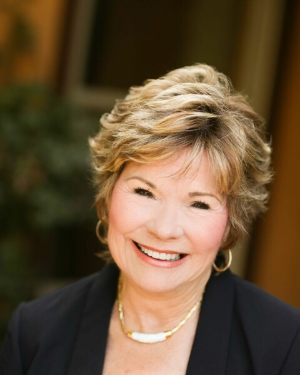What type of jewelry is Kate wearing?
Based on the visual content, answer with a single word or a brief phrase.

Elegant